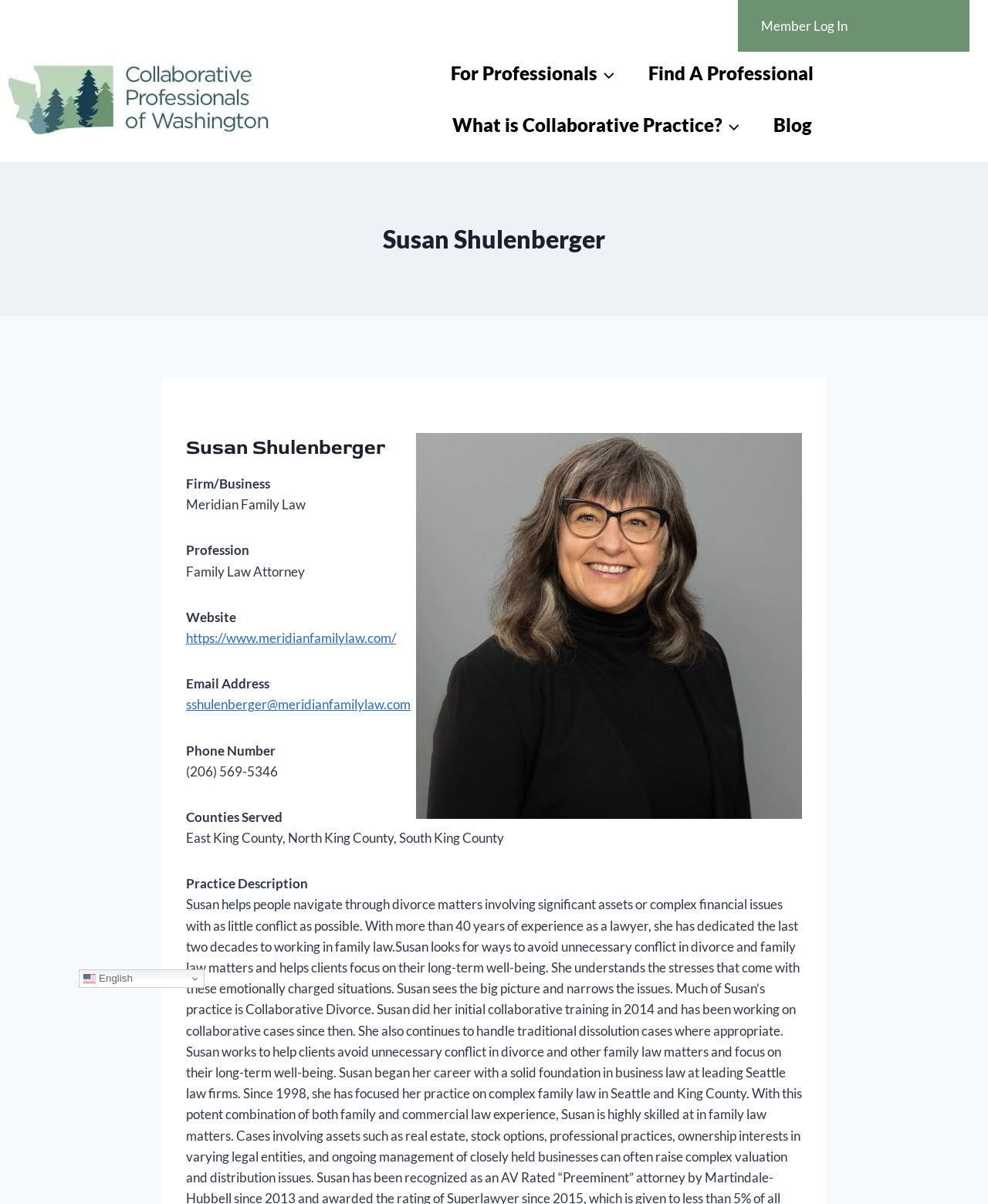Determine the bounding box coordinates for the clickable element to execute this instruction: "Explore For Professionals page". Provide the coordinates as four float numbers between 0 and 1, i.e., [left, top, right, bottom].

[0.439, 0.039, 0.639, 0.082]